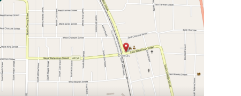Give a thorough explanation of the image.

The image displays a map with a highlighted location marked by a red pin. This map likely indicates one of Congressman Rick Crawford's office locations in Arkansas. The streets and layout suggest a typical suburban area, with nearby roads and intersections visible to help users navigate to the indicated office. The presence of road names and surrounding features further aids in orientation. This visual resource is essential for constituents seeking to visit or contact their representative's office, providing clear geographical context.